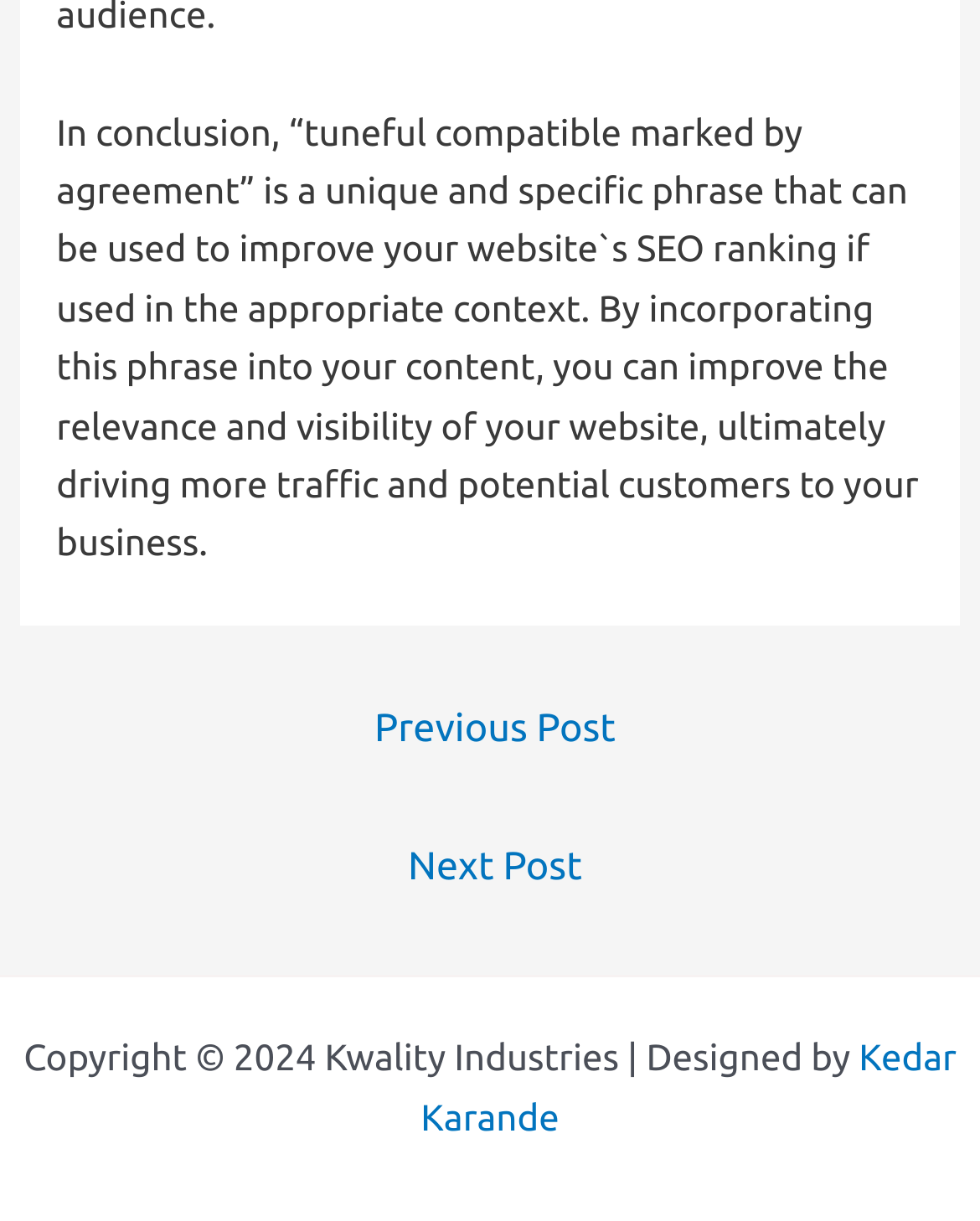Determine the bounding box coordinates (top-left x, top-left y, bottom-right x, bottom-right y) of the UI element described in the following text: Kedar Karande

[0.429, 0.848, 0.976, 0.931]